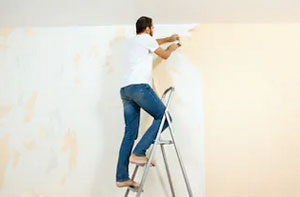Why is wallpaper stripping essential?
Based on the screenshot, give a detailed explanation to answer the question.

Wallpaper stripping is essential to ensure that the base surfaces are undamaged for subsequent aesthetic enhancements, such as re-plastering, repainting, or re-papering, which requires a smooth and even surface to achieve the desired outcome, and professionals often handle this task to ease the burden on homeowners.